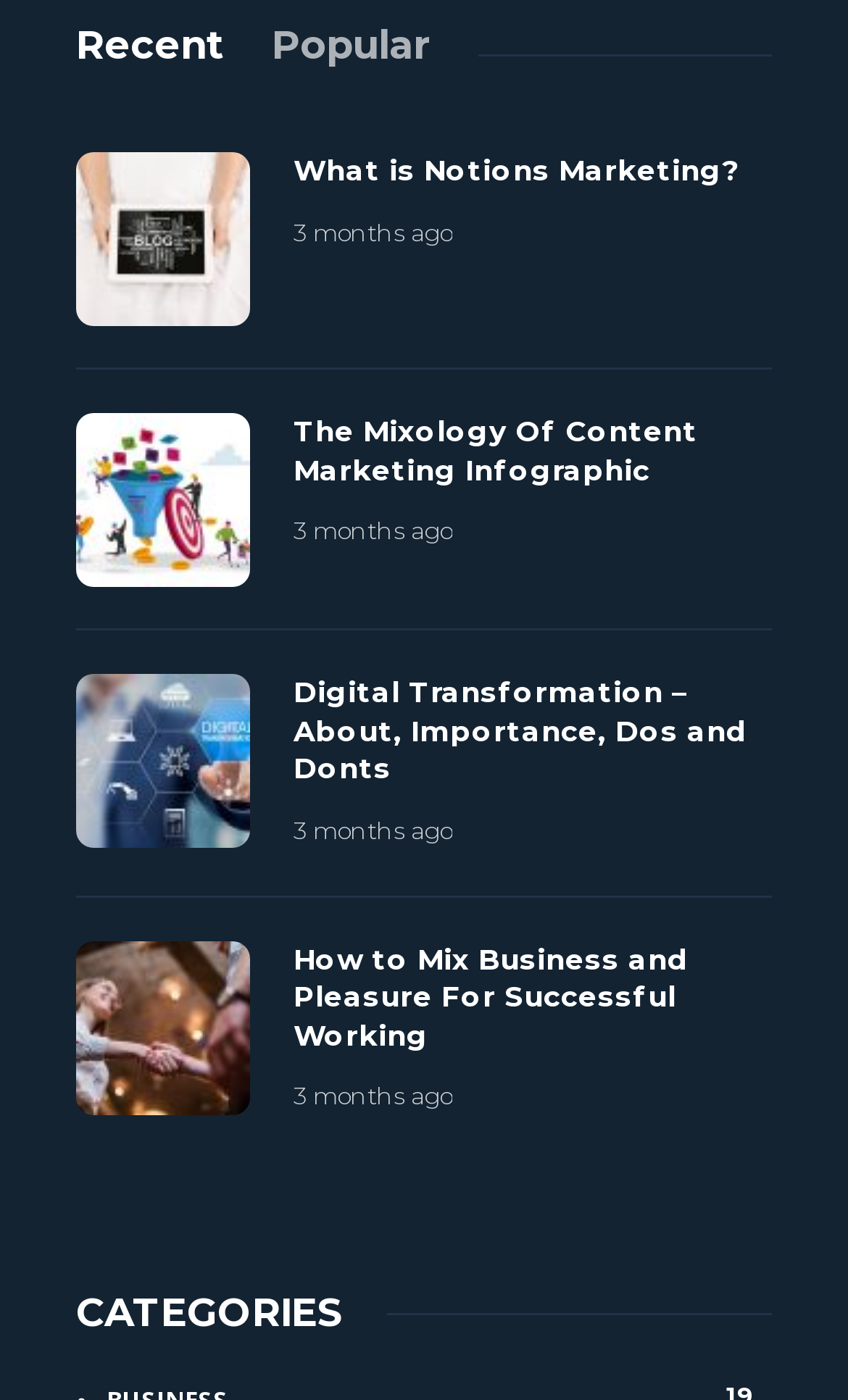Can you determine the bounding box coordinates of the area that needs to be clicked to fulfill the following instruction: "view What is Notions Marketing?"?

[0.346, 0.109, 0.91, 0.136]